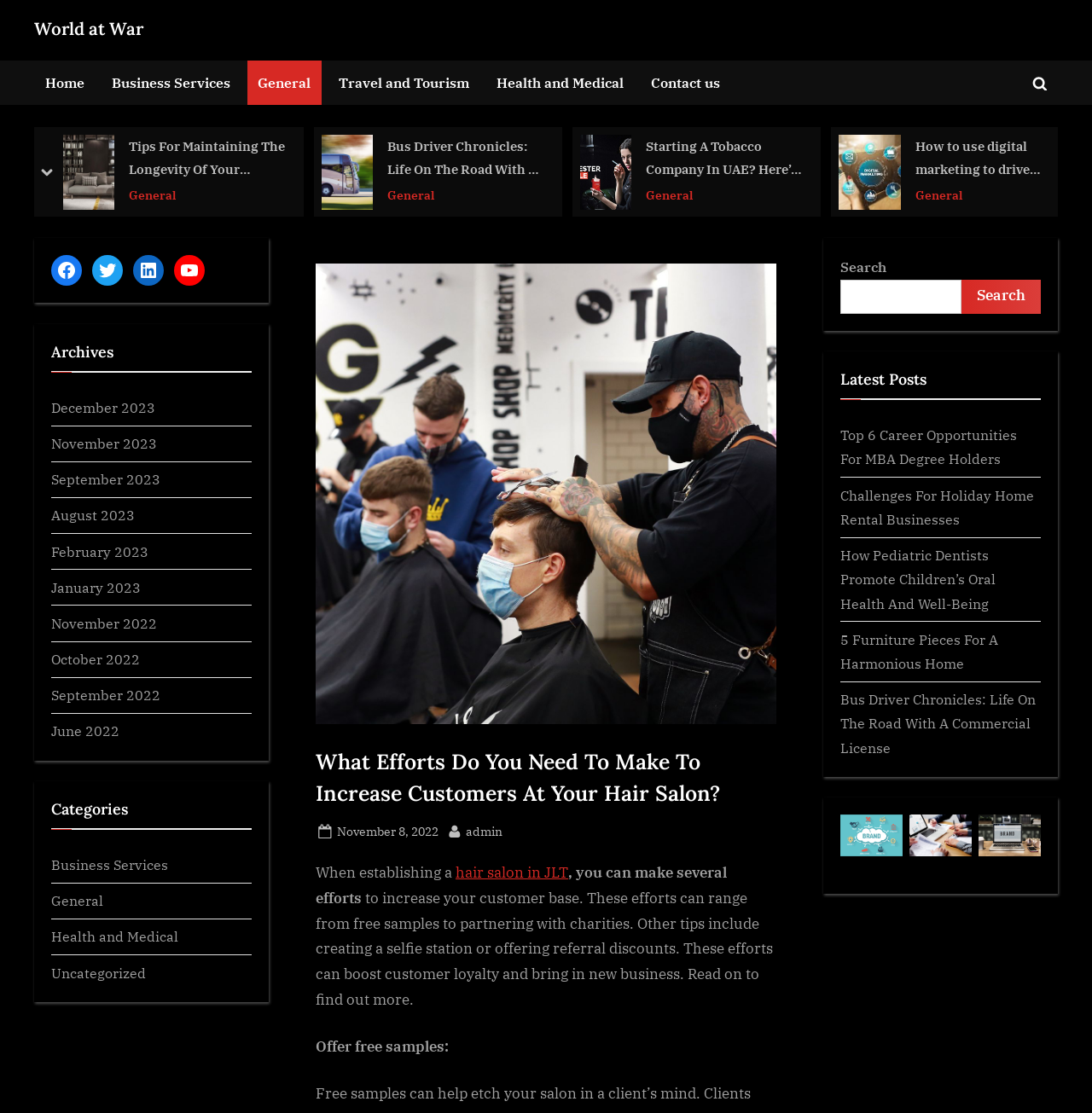Can you identify the bounding box coordinates of the clickable region needed to carry out this instruction: 'Click on the 'Home' link'? The coordinates should be four float numbers within the range of 0 to 1, stated as [left, top, right, bottom].

[0.031, 0.055, 0.087, 0.095]